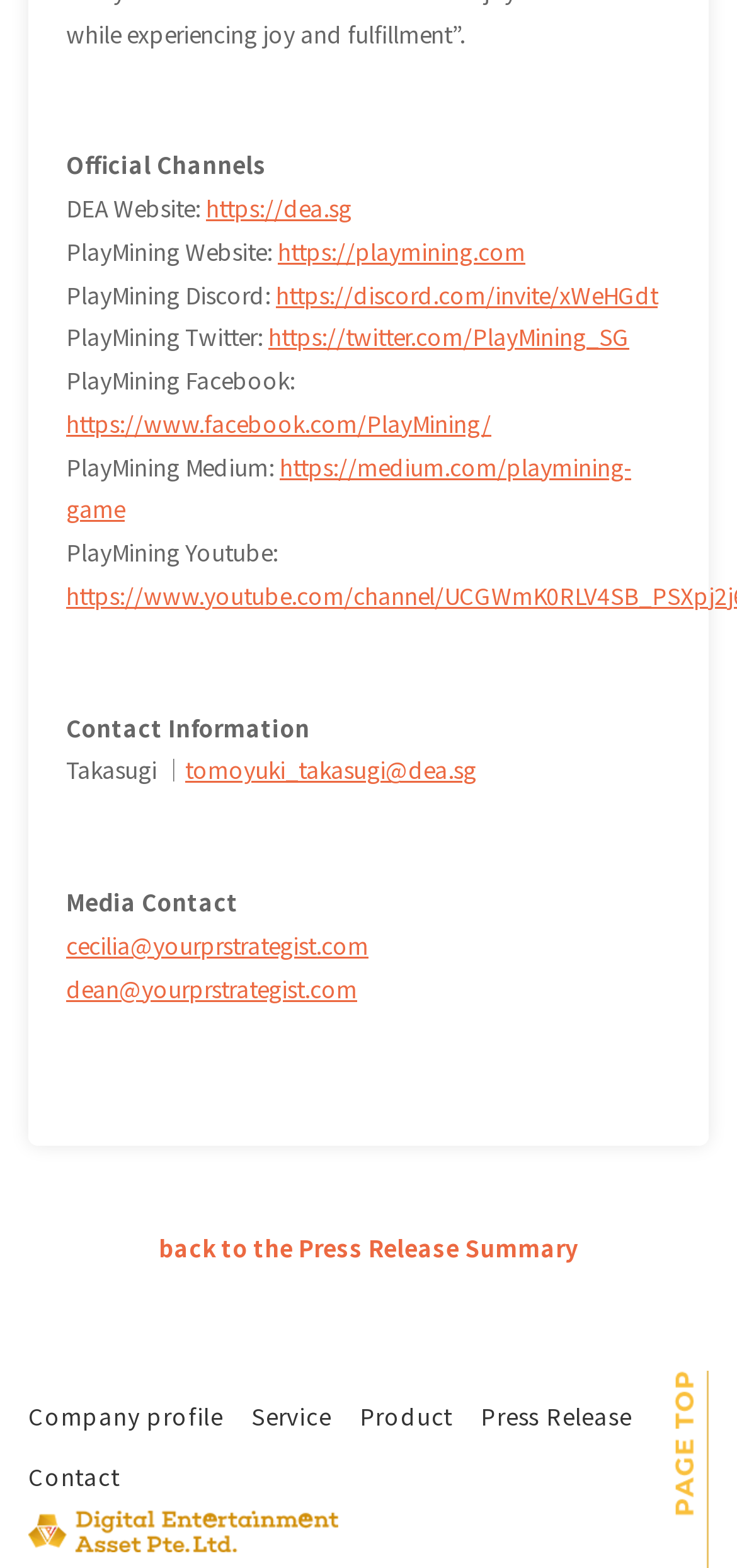Please provide a comprehensive response to the question based on the details in the image: What is the URL of the DEA website?

I found the URL by looking at the link element next to the 'DEA Website:' text, which says 'https://dea.sg'.